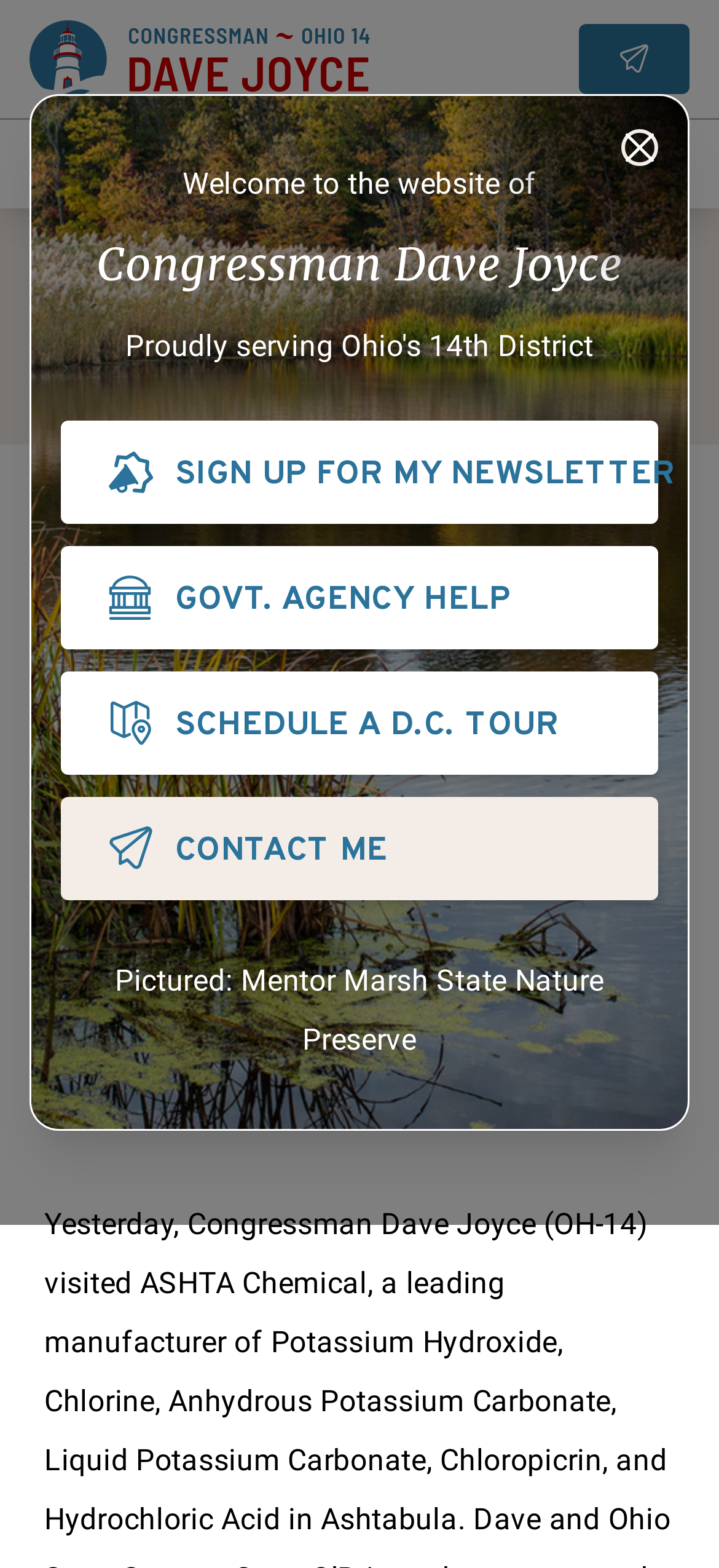Identify the bounding box coordinates of the region that needs to be clicked to carry out this instruction: "Sign up for the newsletter". Provide these coordinates as four float numbers ranging from 0 to 1, i.e., [left, top, right, bottom].

[0.085, 0.268, 0.915, 0.334]